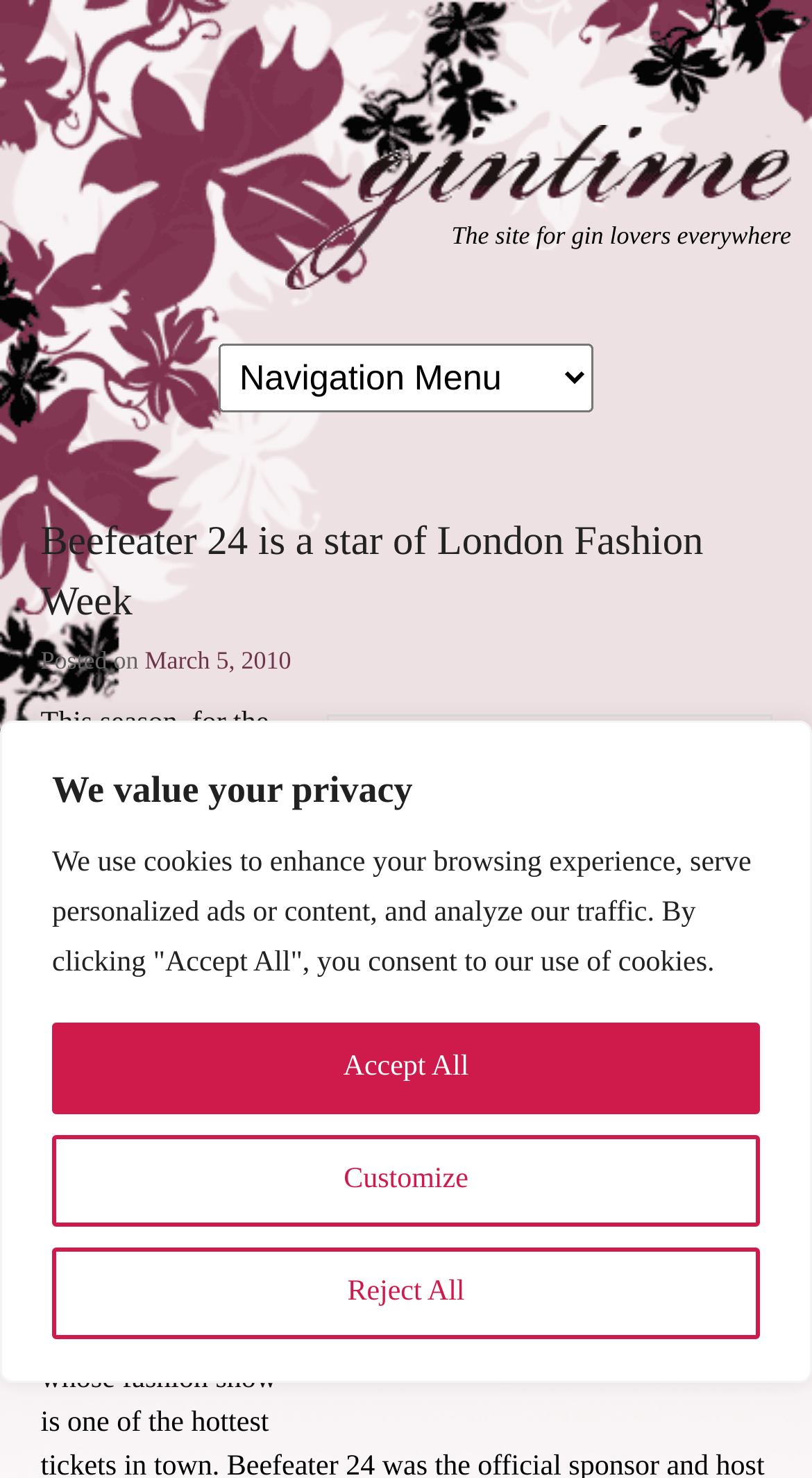When was the article about Beefeater 24 posted?
Using the information from the image, answer the question thoroughly.

The webpage contains a link with the text 'March 5, 2010' which is accompanied by a time element, indicating that this is the date the article was posted.